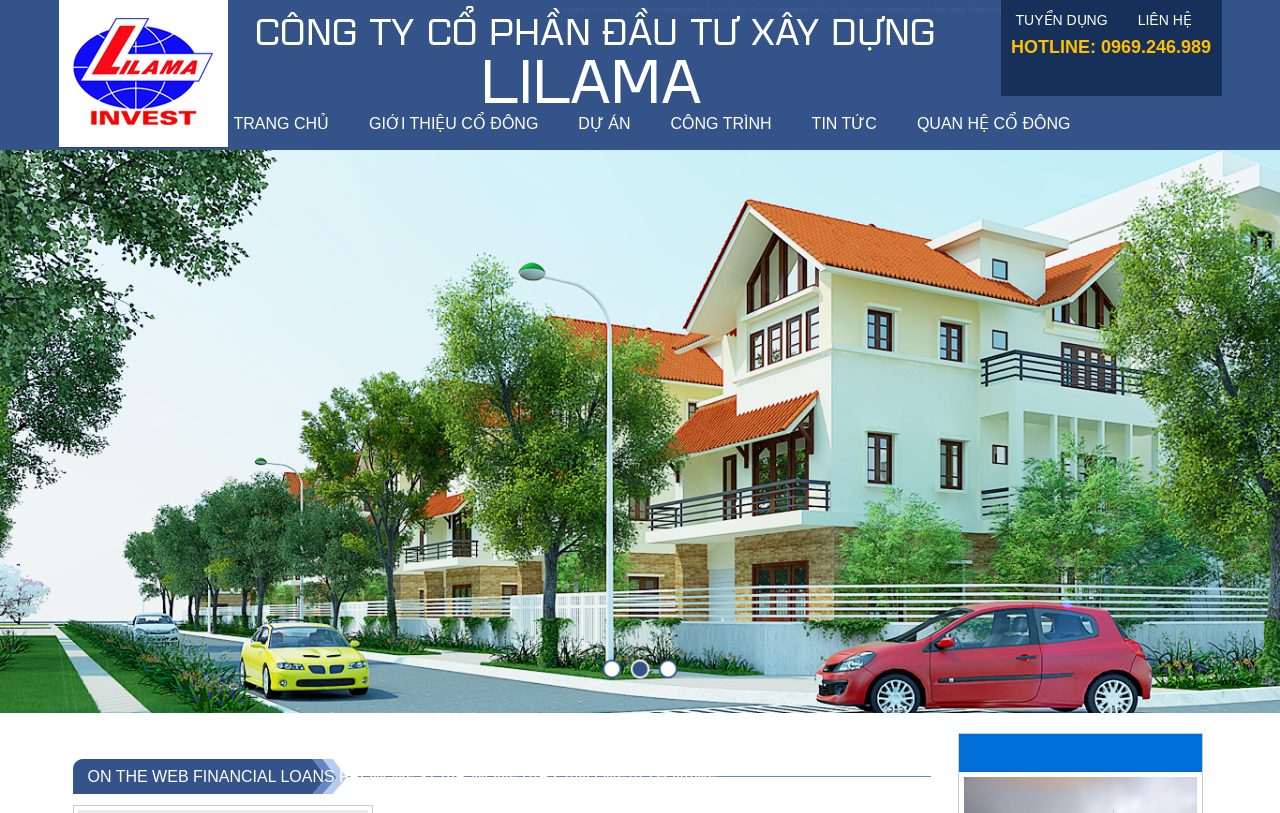Using the provided element description, identify the bounding box coordinates as (top-left x, top-left y, bottom-right x, bottom-right y). Ensure all values are between 0 and 1. Description: Giới thiệu cổ đông

[0.273, 0.141, 0.436, 0.162]